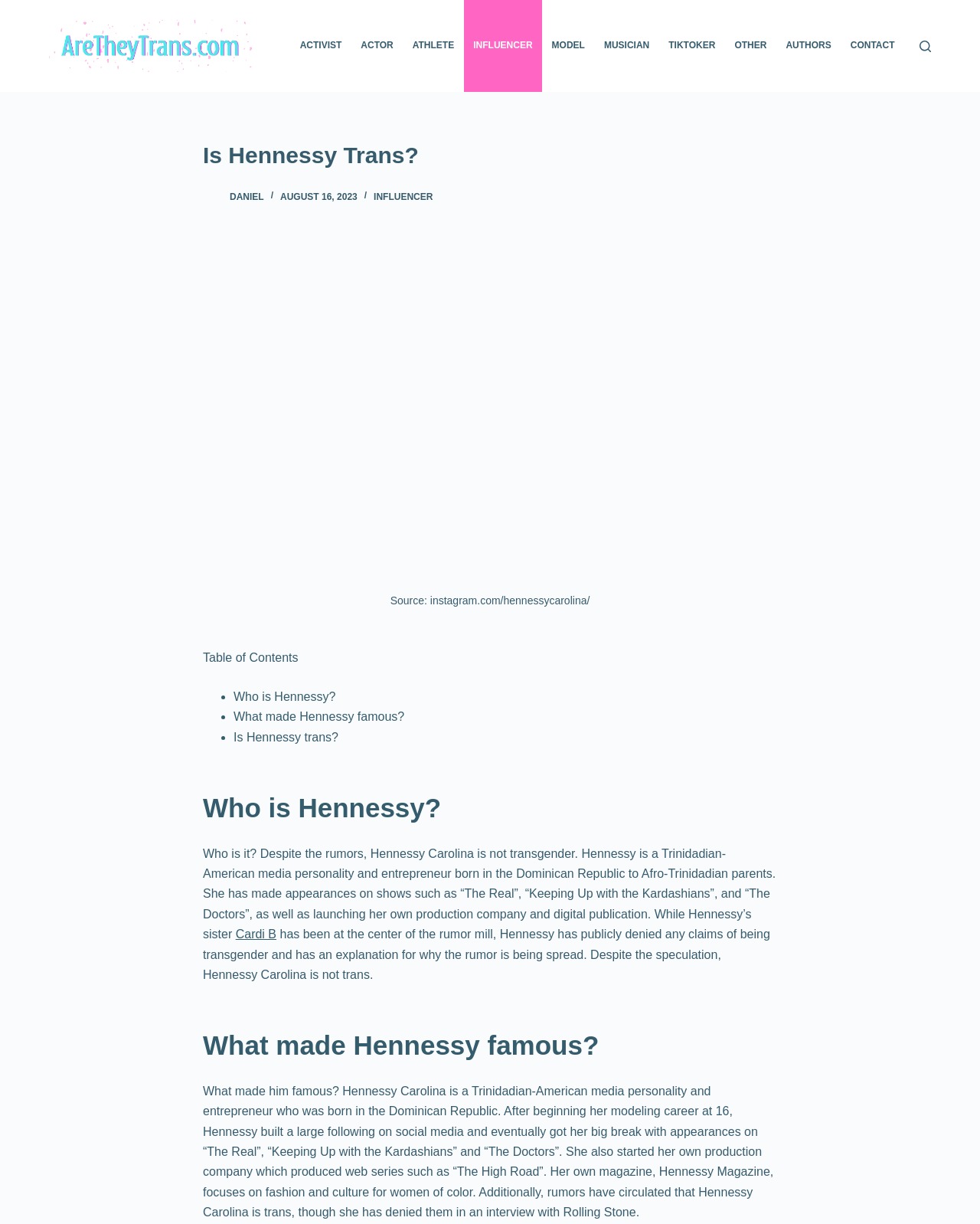Where was Hennessy born?
Please answer the question with a single word or phrase, referencing the image.

Dominican Republic